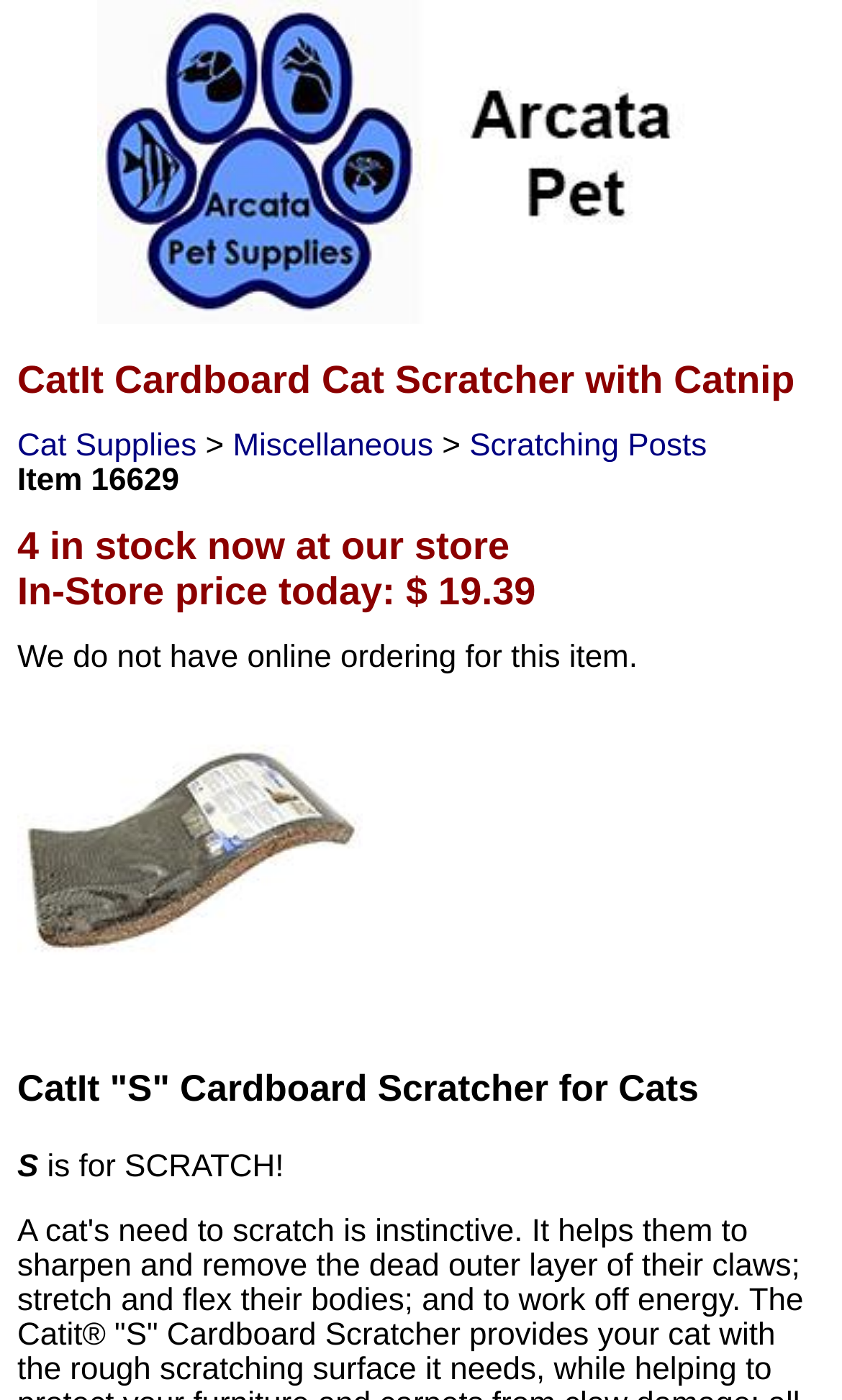Provide a thorough and detailed response to the question by examining the image: 
How many CatIt Cardboard Cat Scratchers are in stock?

I determined the answer by looking at the section that describes the product, where it says '4 in stock now at our store', indicating that there are 4 CatIt Cardboard Cat Scratchers in stock.